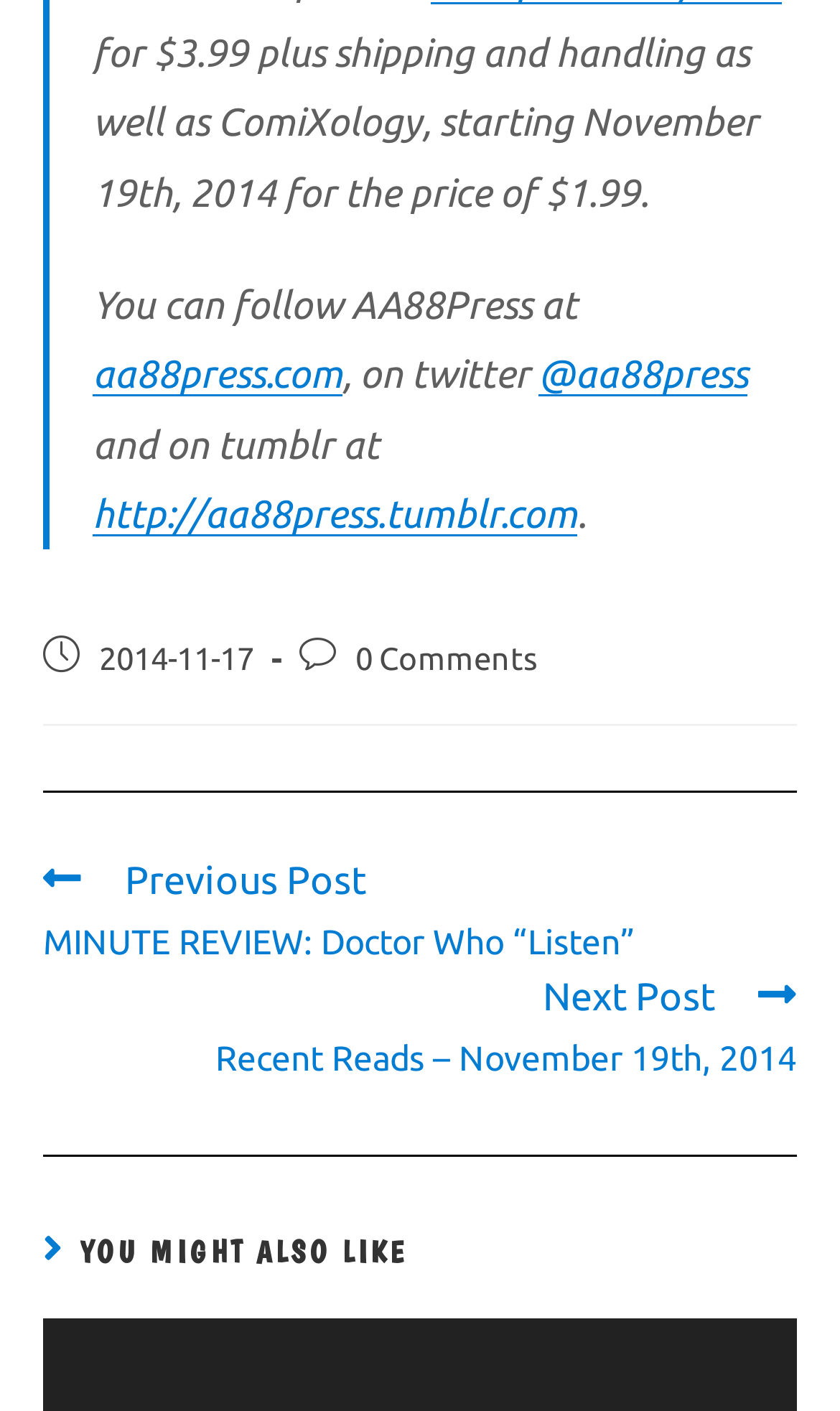Using the details from the image, please elaborate on the following question: What is the date of this article?

The date of the article is mentioned as '2014-11-17' at the bottom of the webpage.